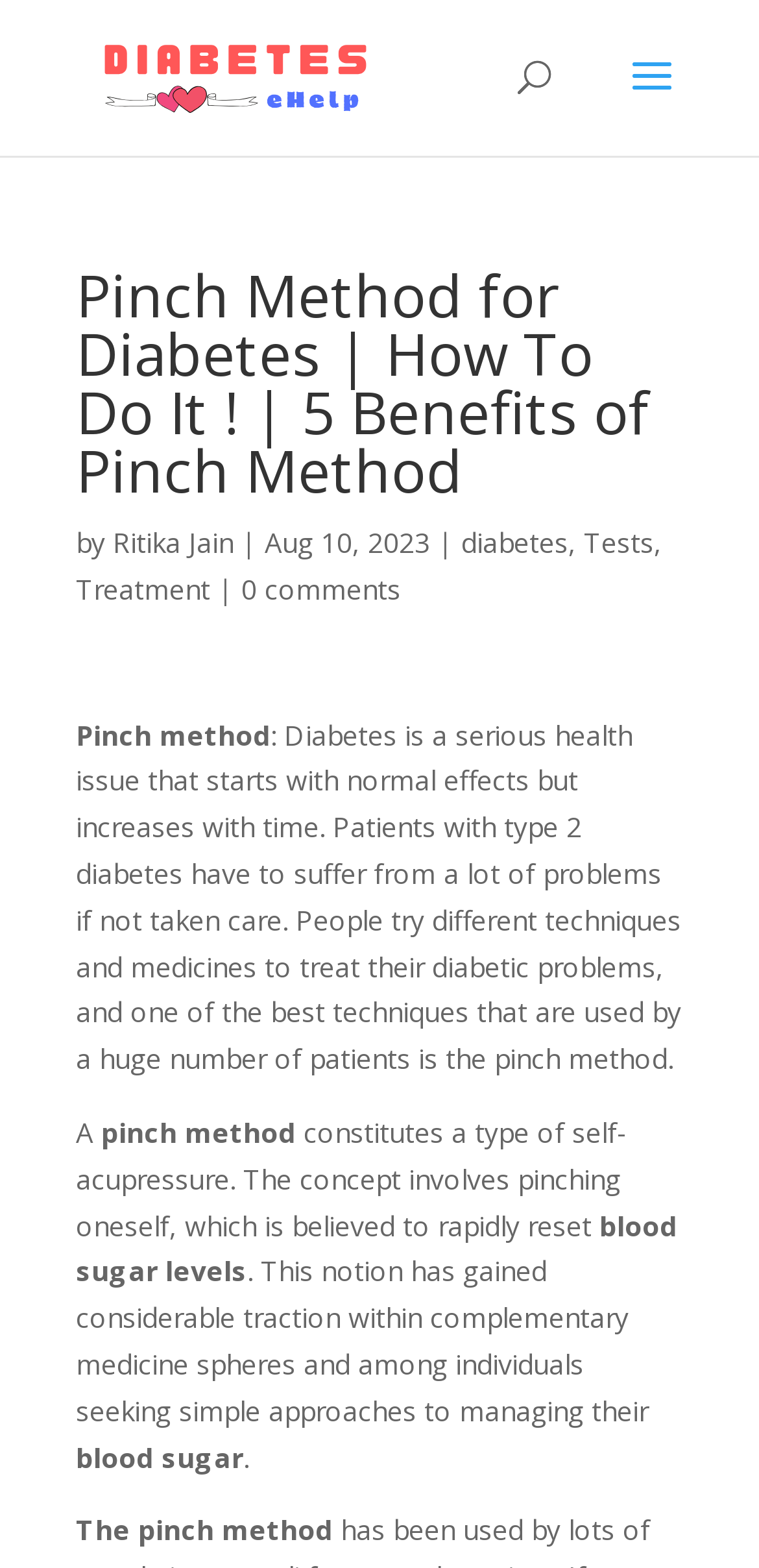Using the element description alt="Diabetes Help By Expert", predict the bounding box coordinates for the UI element. Provide the coordinates in (top-left x, top-left y, bottom-right x, bottom-right y) format with values ranging from 0 to 1.

[0.11, 0.036, 0.51, 0.059]